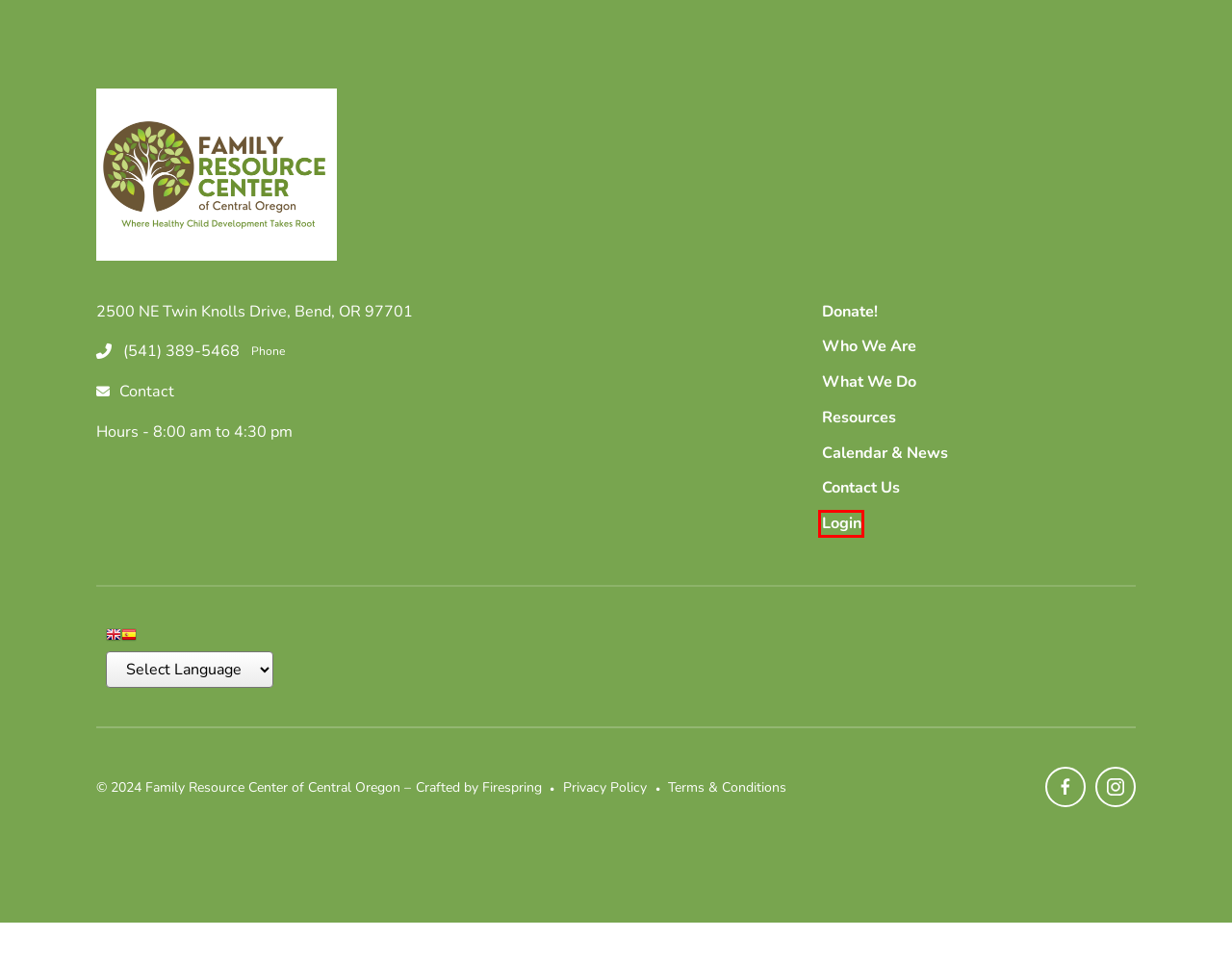You have a screenshot of a webpage where a red bounding box highlights a specific UI element. Identify the description that best matches the resulting webpage after the highlighted element is clicked. The choices are:
A. Join Our Team! | Central Oregon
B. Portal Login : Portal : Family Resource Center of Central Oregon
C. What is Parenting Education? | Central Oregon
D. Support for Every Parent | Central Oregon
E. Parent Support Programming & Services | Central Oregon
F. United Way of Central Oregon - Building Resilience in Central Oregon
G. You Make a Difference for Families in Central Oregon
H. Looking after yourself is the opposite of selfish! | Central Oregon

B